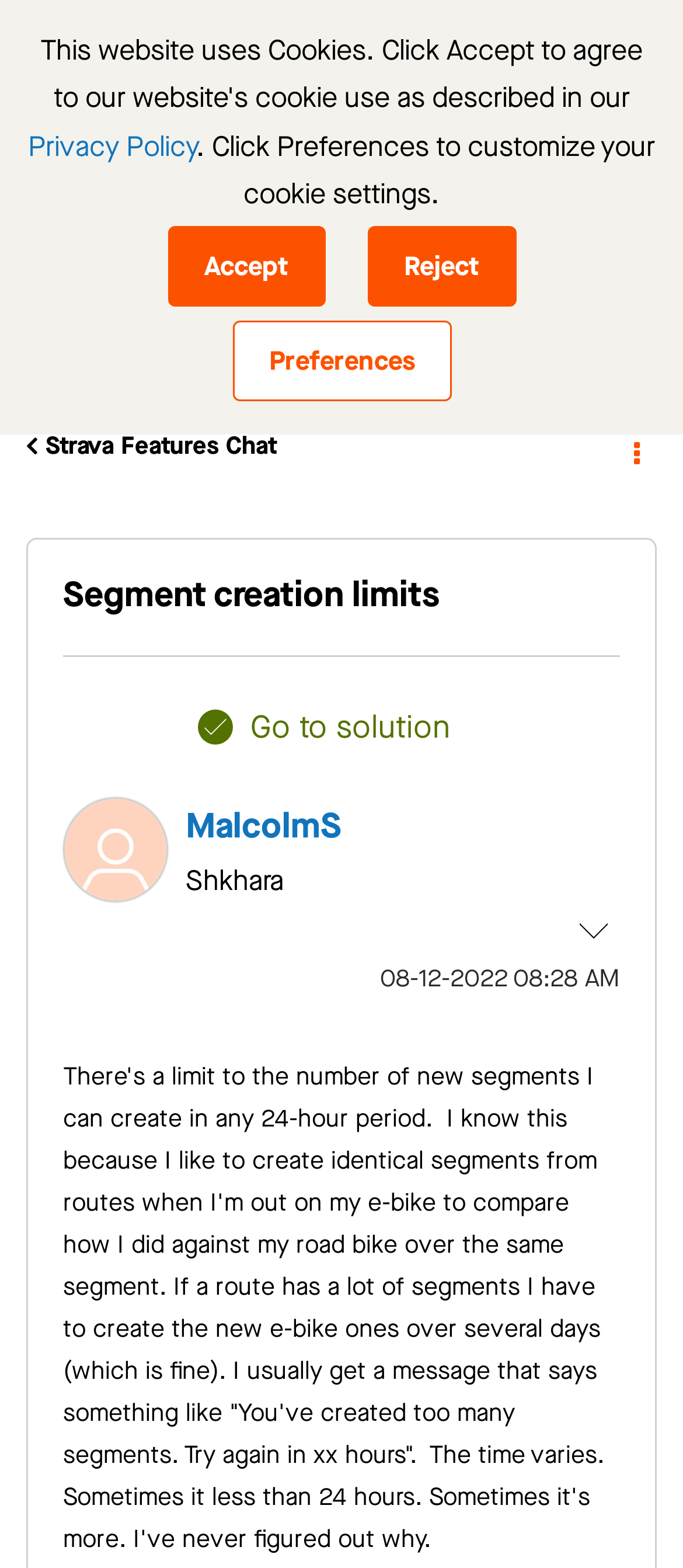Show the bounding box coordinates for the HTML element described as: "name="submitContext" value="Search"".

[0.844, 0.124, 0.962, 0.175]